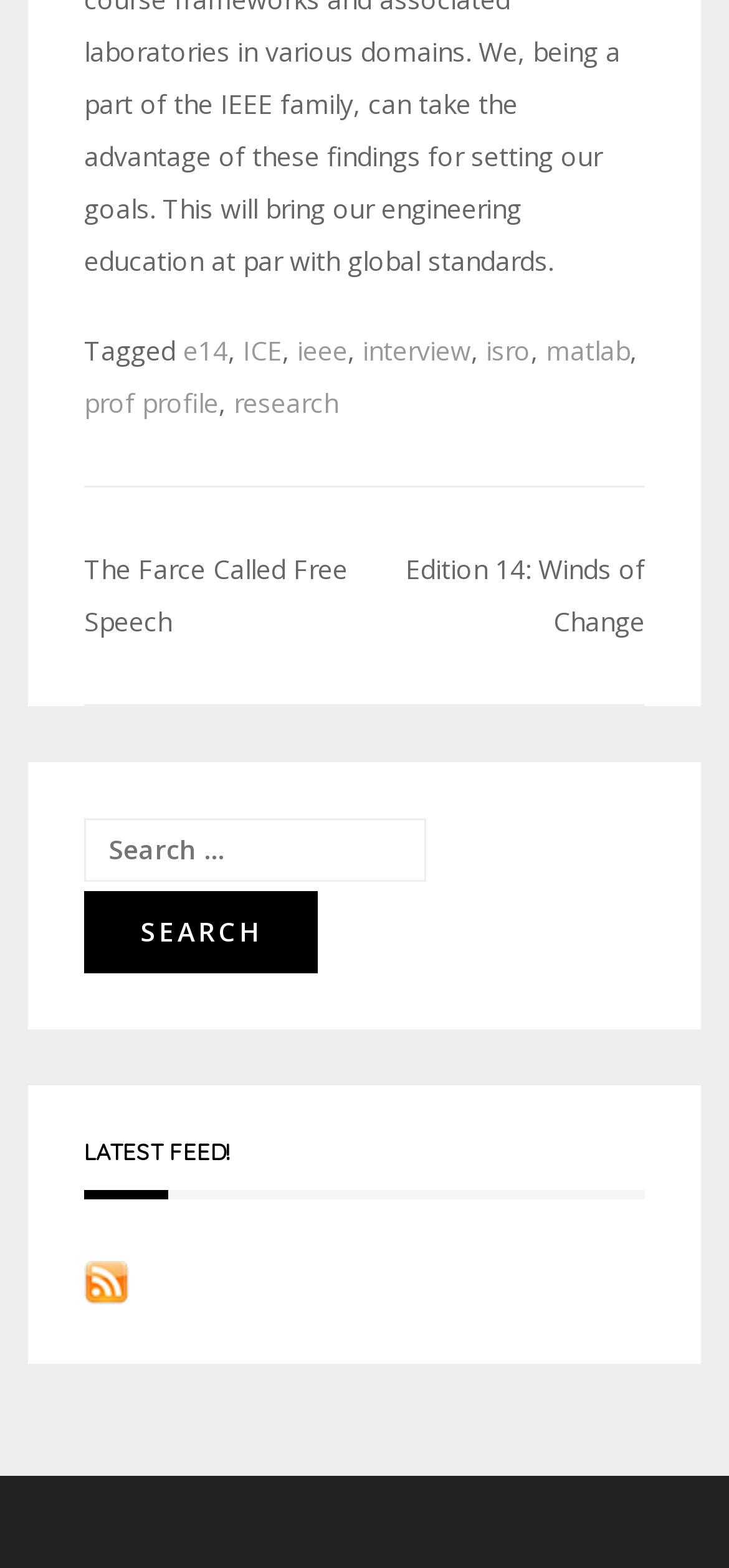Can you show the bounding box coordinates of the region to click on to complete the task described in the instruction: "Read the page title"?

None